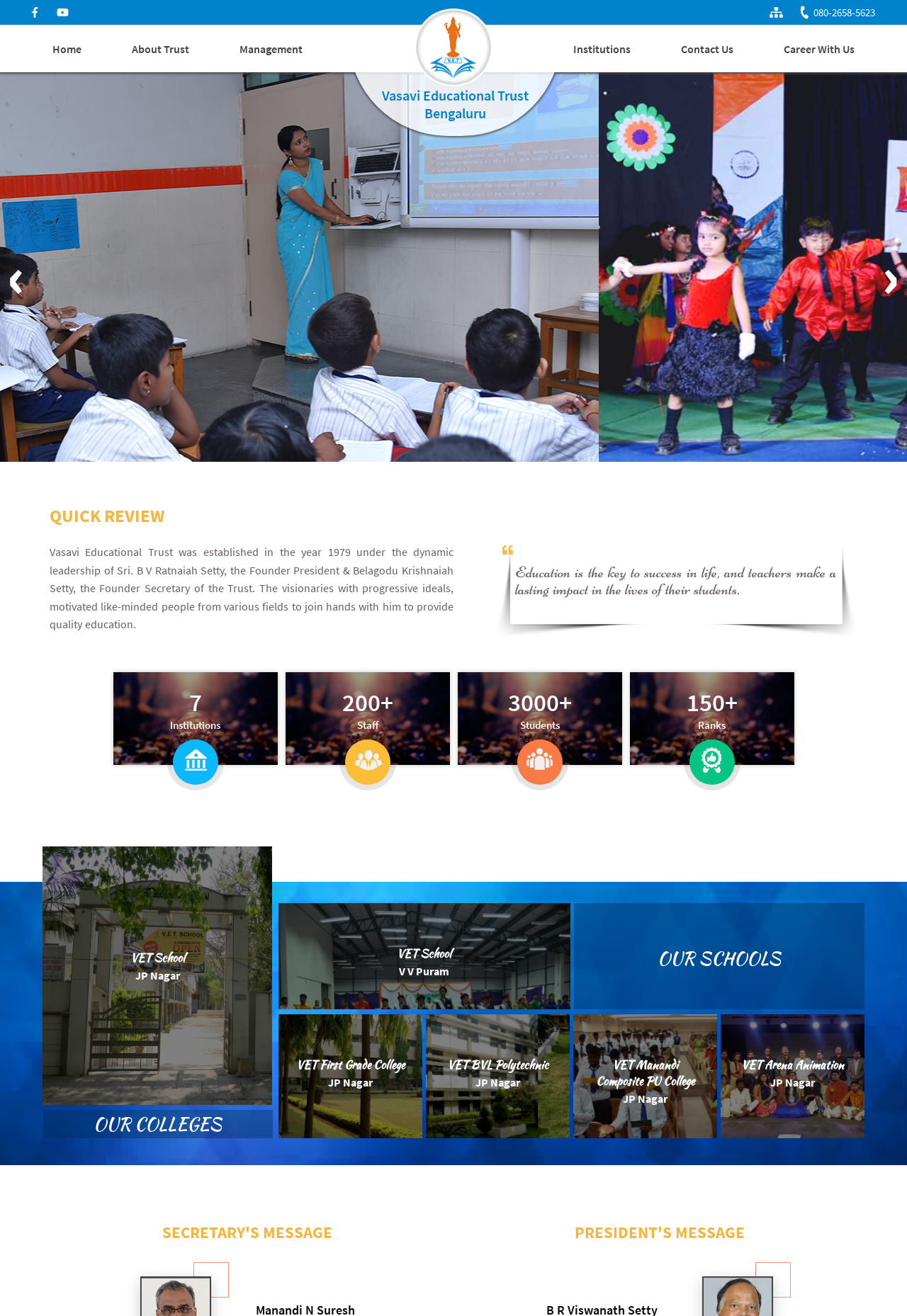Specify the bounding box coordinates of the area to click in order to follow the given instruction: "Click on the Facebook link."

[0.031, 0.002, 0.046, 0.017]